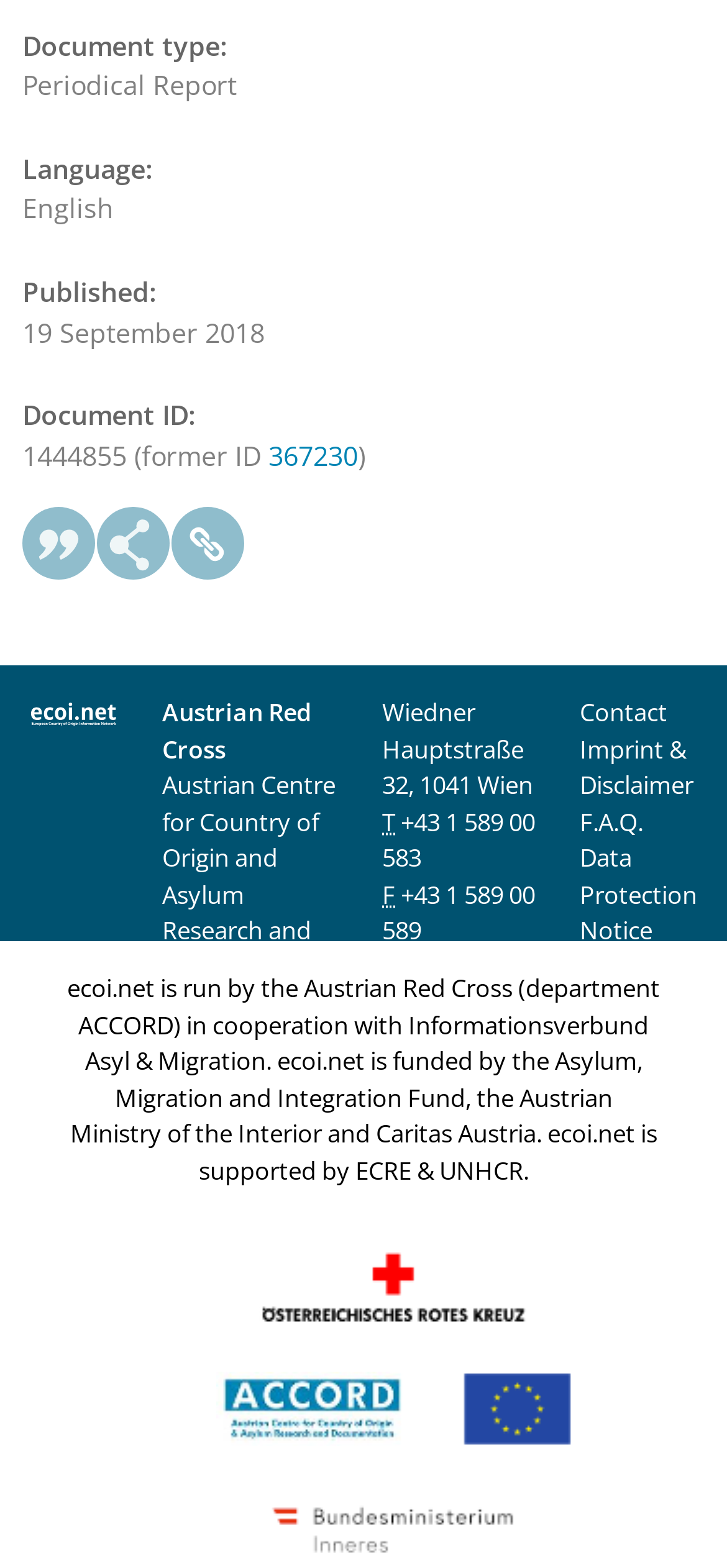Specify the bounding box coordinates of the region I need to click to perform the following instruction: "Click on 'Cite as'". The coordinates must be four float numbers in the range of 0 to 1, i.e., [left, top, right, bottom].

[0.031, 0.324, 0.133, 0.371]